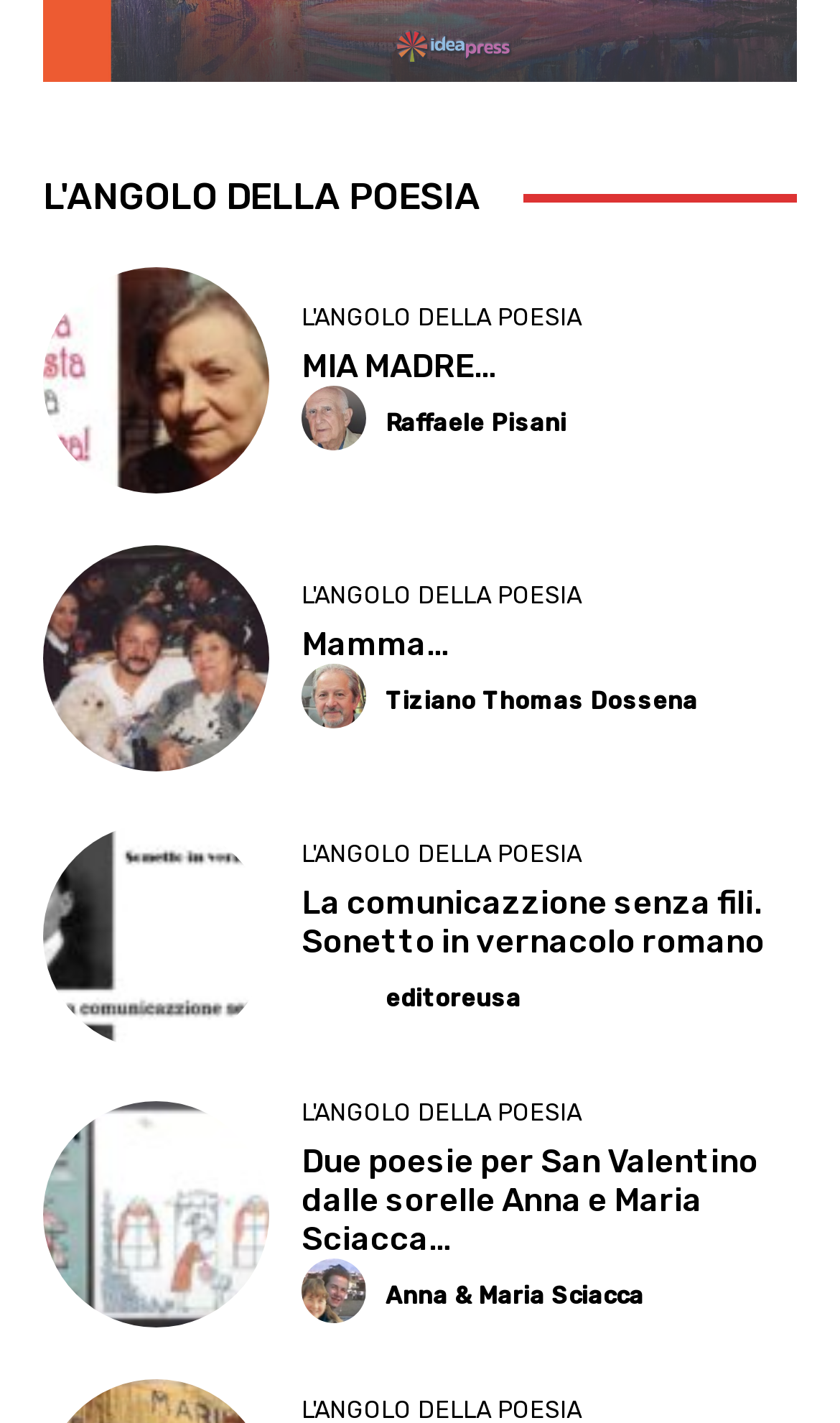Pinpoint the bounding box coordinates of the element you need to click to execute the following instruction: "View the author photo of Raffaele Pisani". The bounding box should be represented by four float numbers between 0 and 1, in the format [left, top, right, bottom].

[0.359, 0.271, 0.451, 0.32]